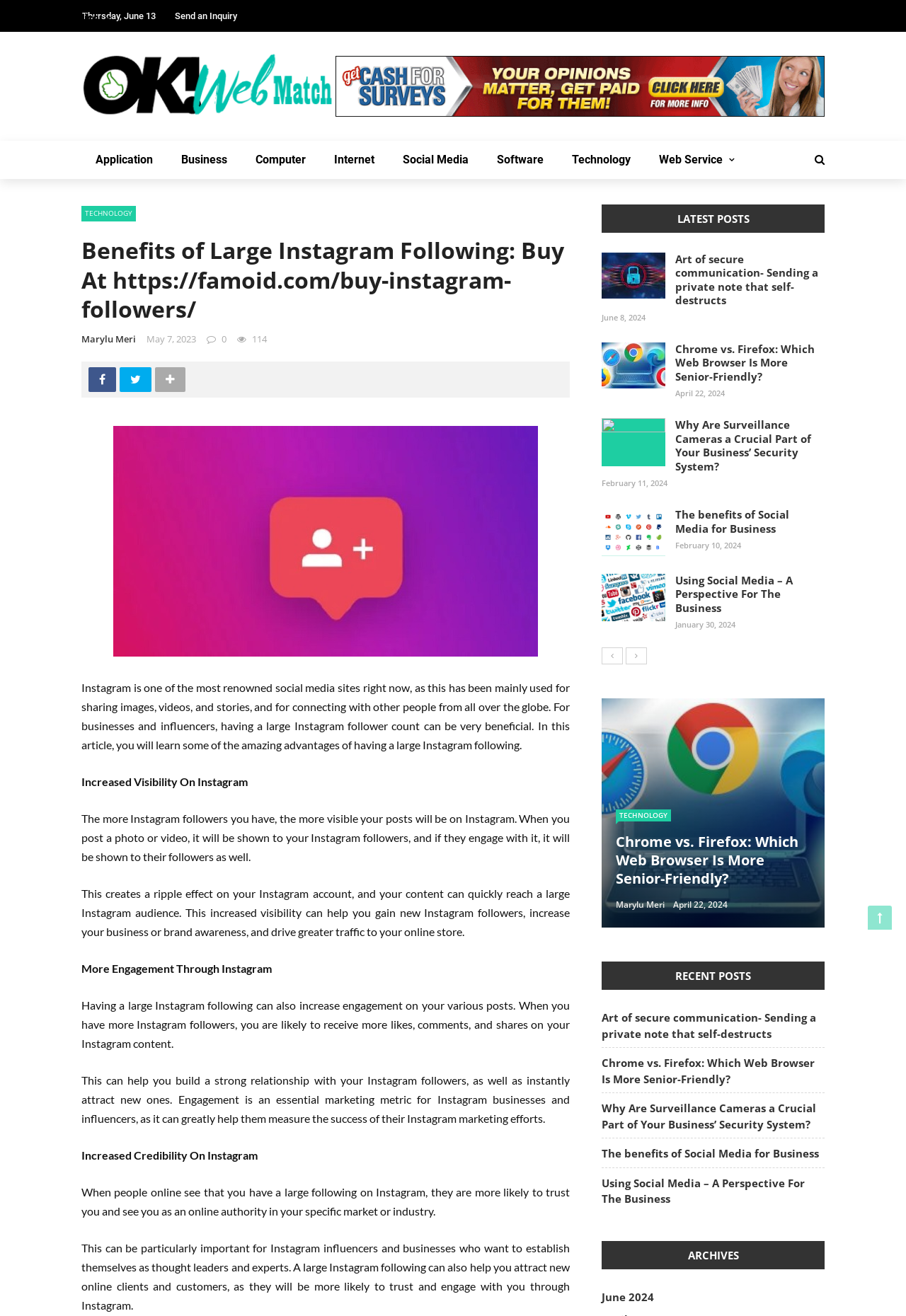Find the bounding box coordinates for the area that should be clicked to accomplish the instruction: "Click on the 'TECHNOLOGY' link".

[0.09, 0.156, 0.15, 0.168]